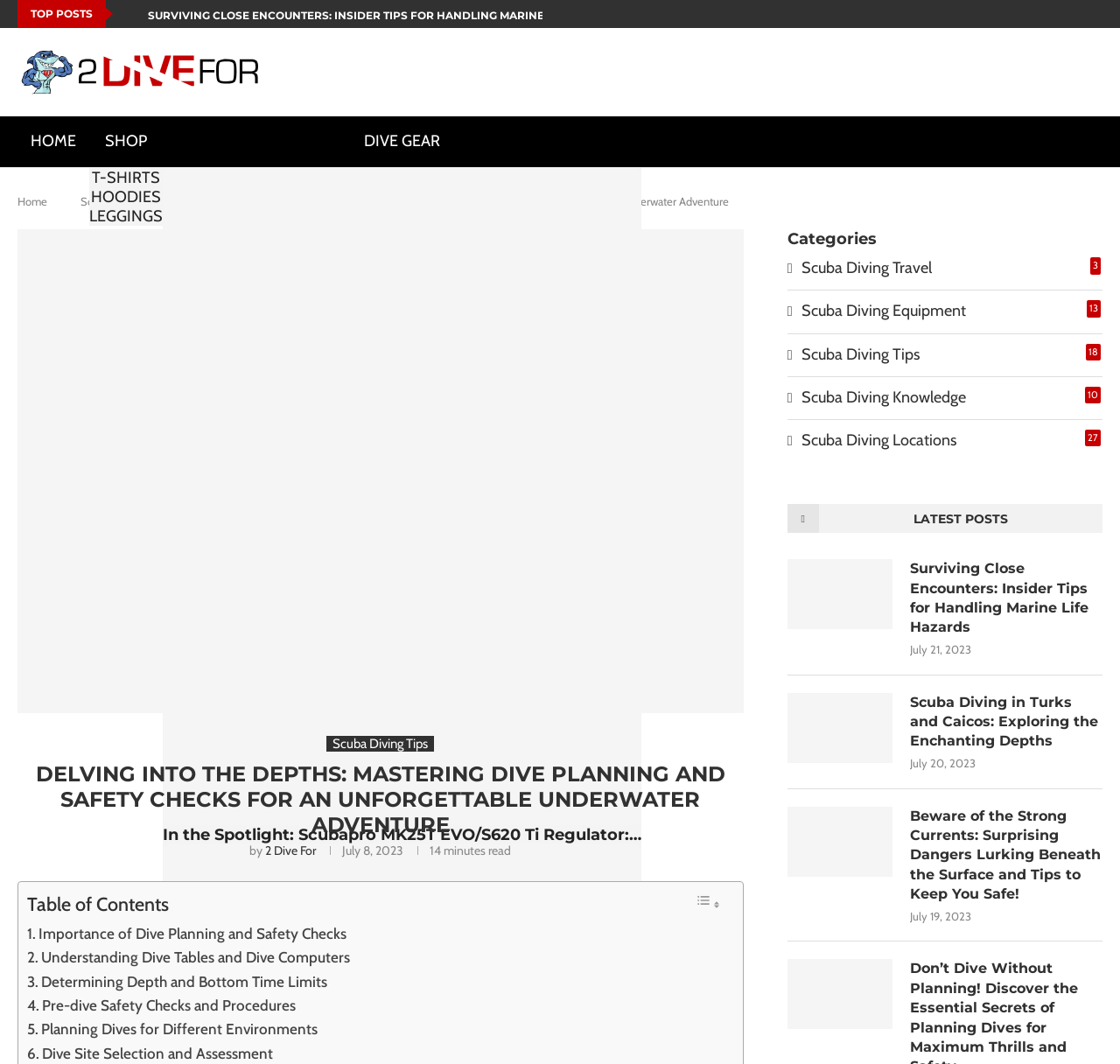Respond to the question below with a concise word or phrase:
What type of products are available in the shop?

T-shirts, hoodies, leggings